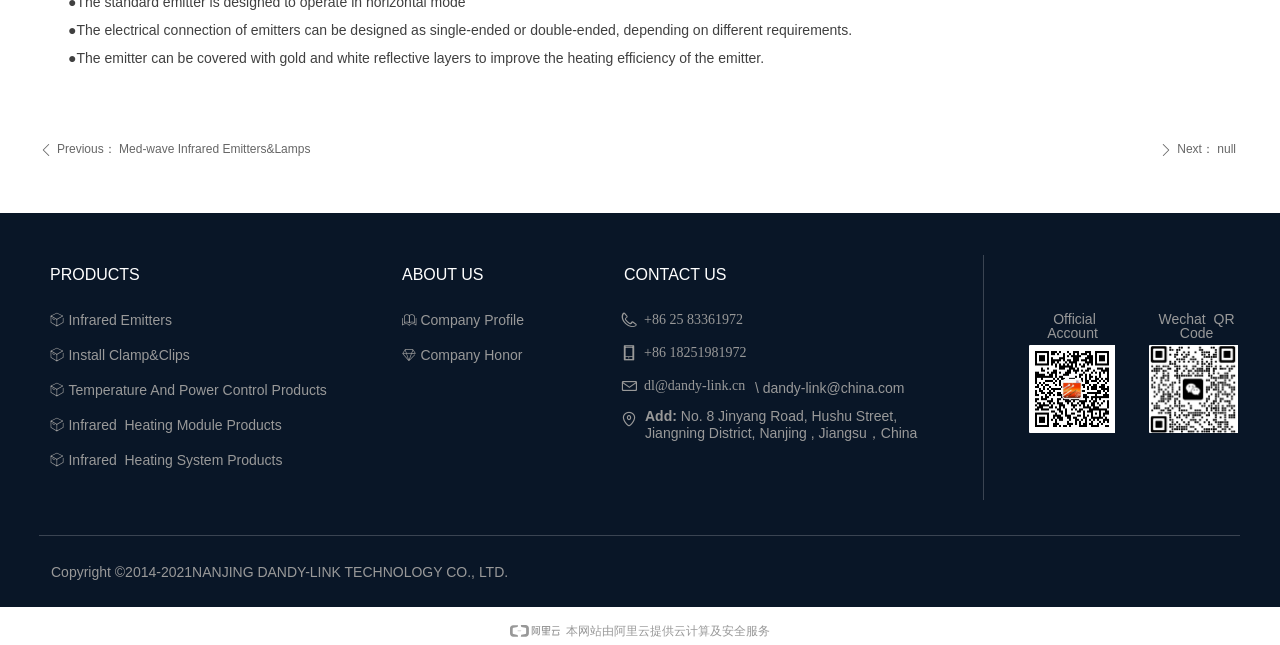What is the company's contact phone number?
Please respond to the question with as much detail as possible.

The contact phone number can be found in the 'CONTACT US' section, where it is listed as '+86 25 83361972'.